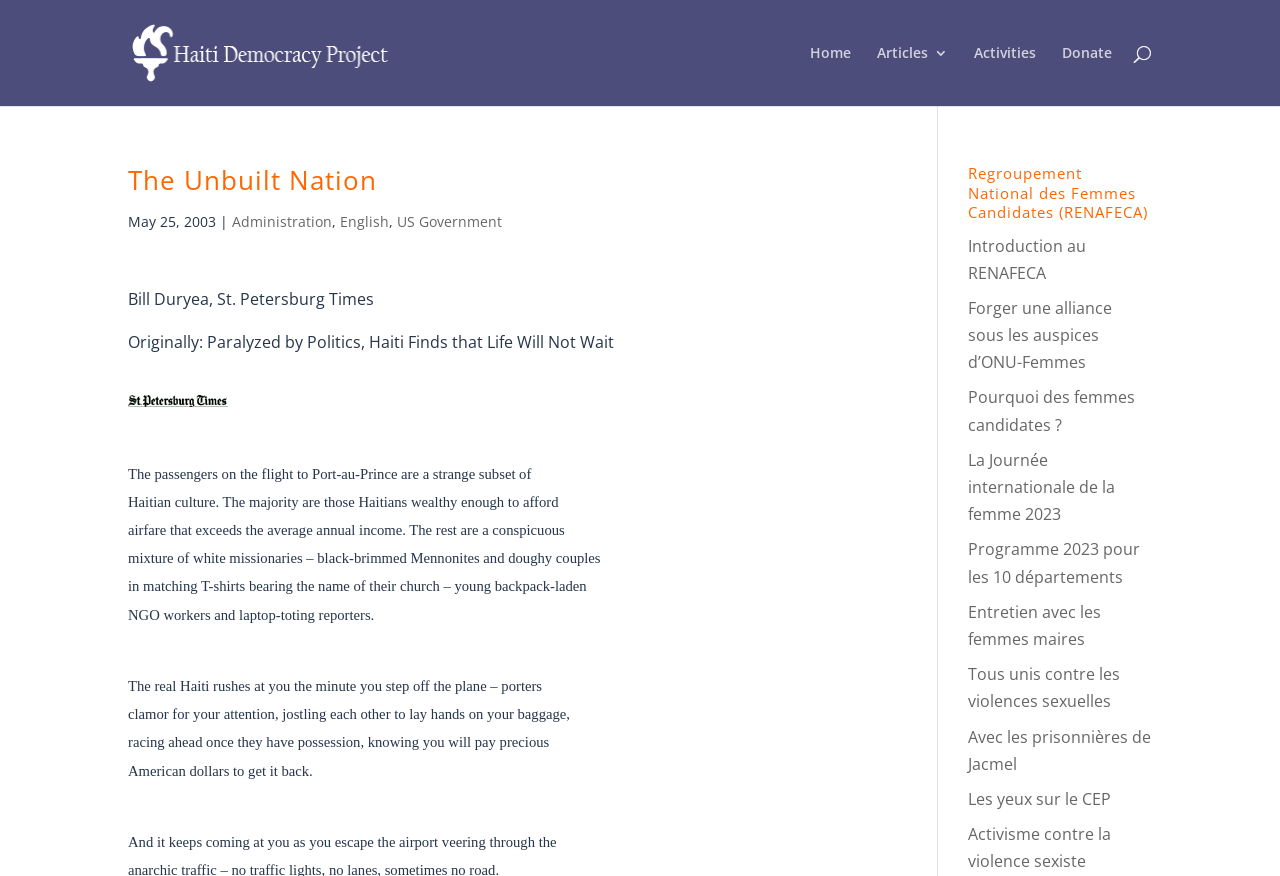Please specify the coordinates of the bounding box for the element that should be clicked to carry out this instruction: "Visit the 'Administration' page". The coordinates must be four float numbers between 0 and 1, formatted as [left, top, right, bottom].

[0.181, 0.242, 0.259, 0.263]